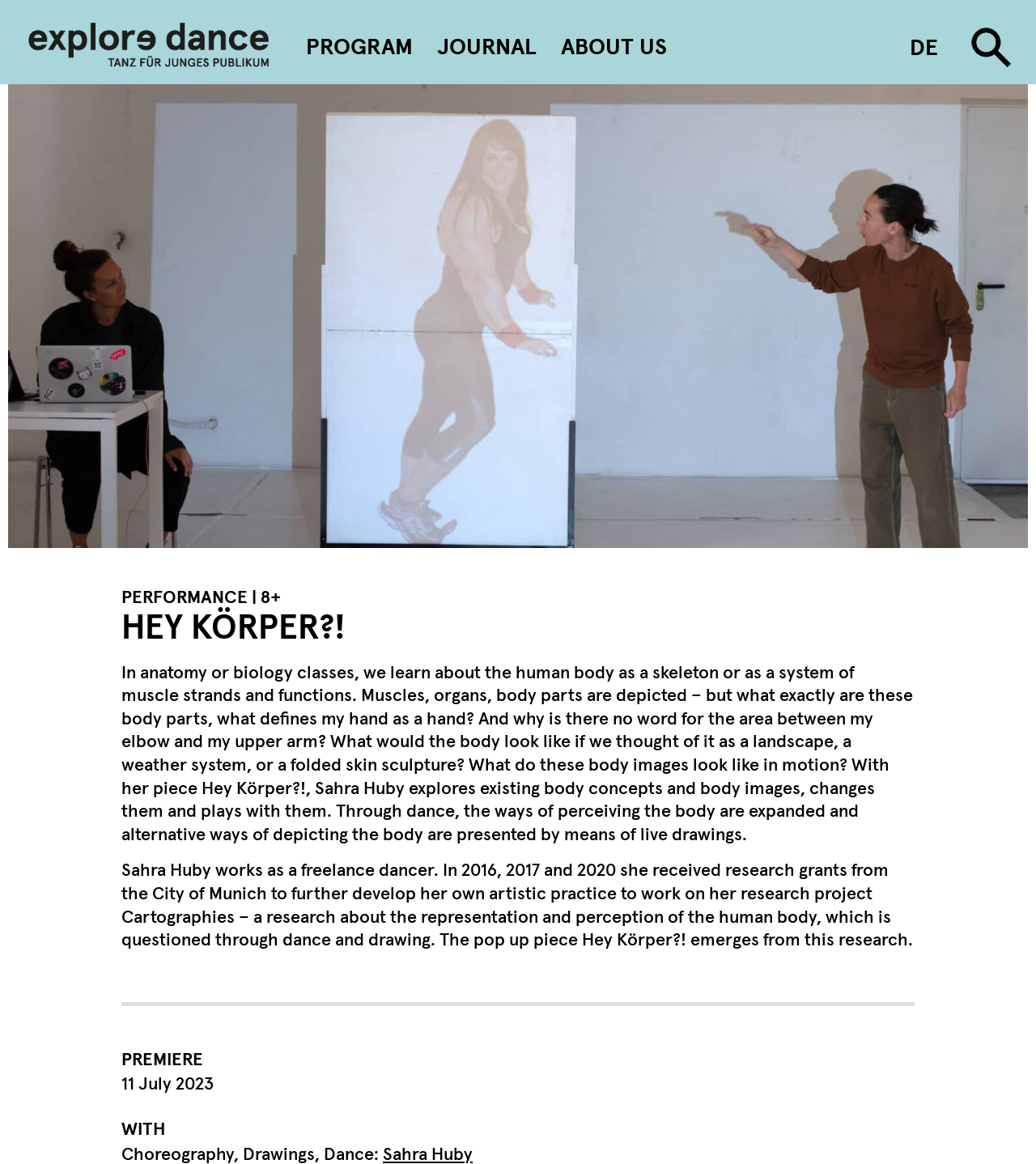Extract the bounding box coordinates of the UI element described: "Sahra Huby". Provide the coordinates in the format [left, top, right, bottom] with values ranging from 0 to 1.

[0.37, 0.984, 0.456, 1.0]